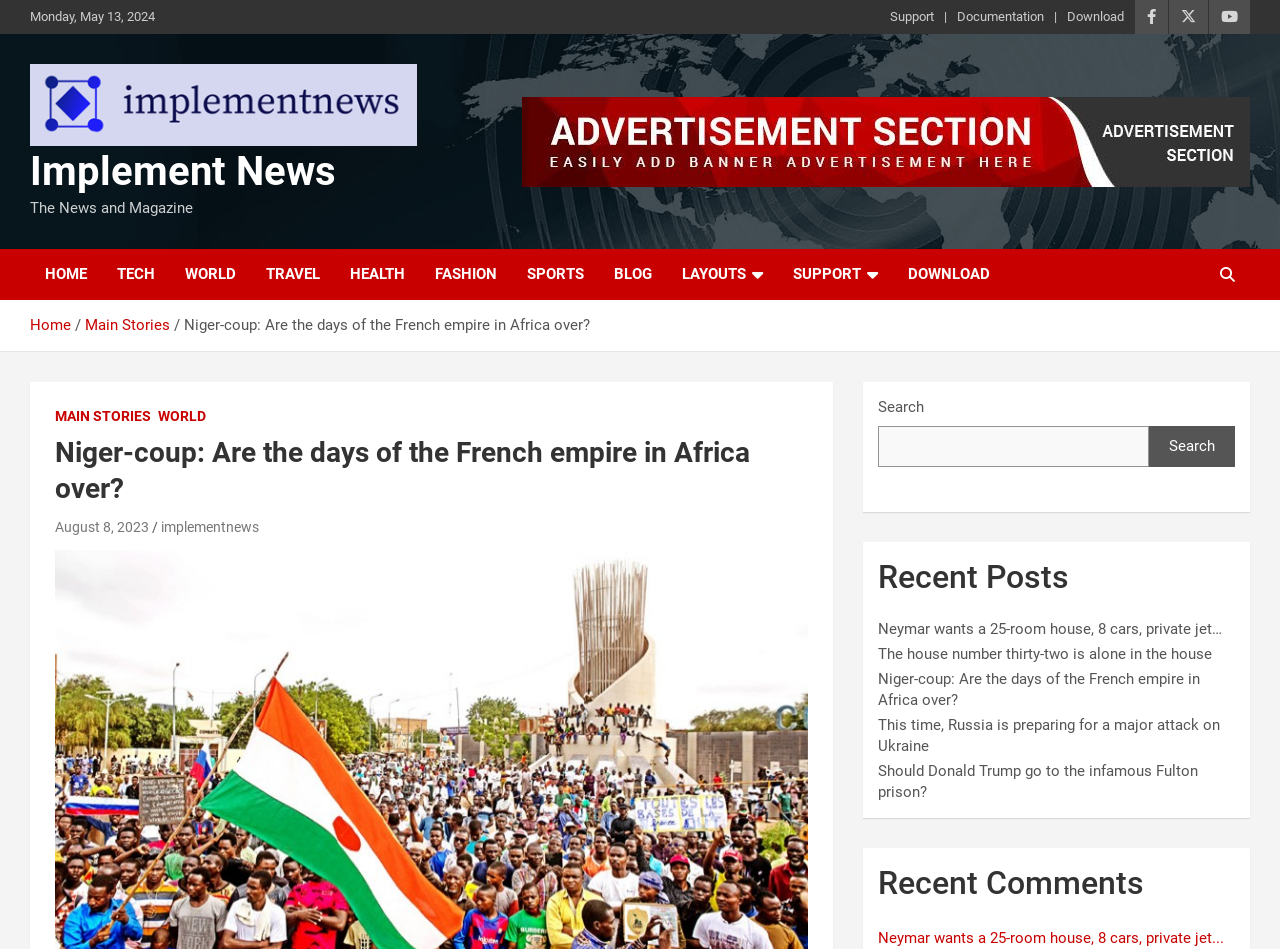Predict the bounding box coordinates of the area that should be clicked to accomplish the following instruction: "Check out Facebook page". The bounding box coordinates should consist of four float numbers between 0 and 1, i.e., [left, top, right, bottom].

None